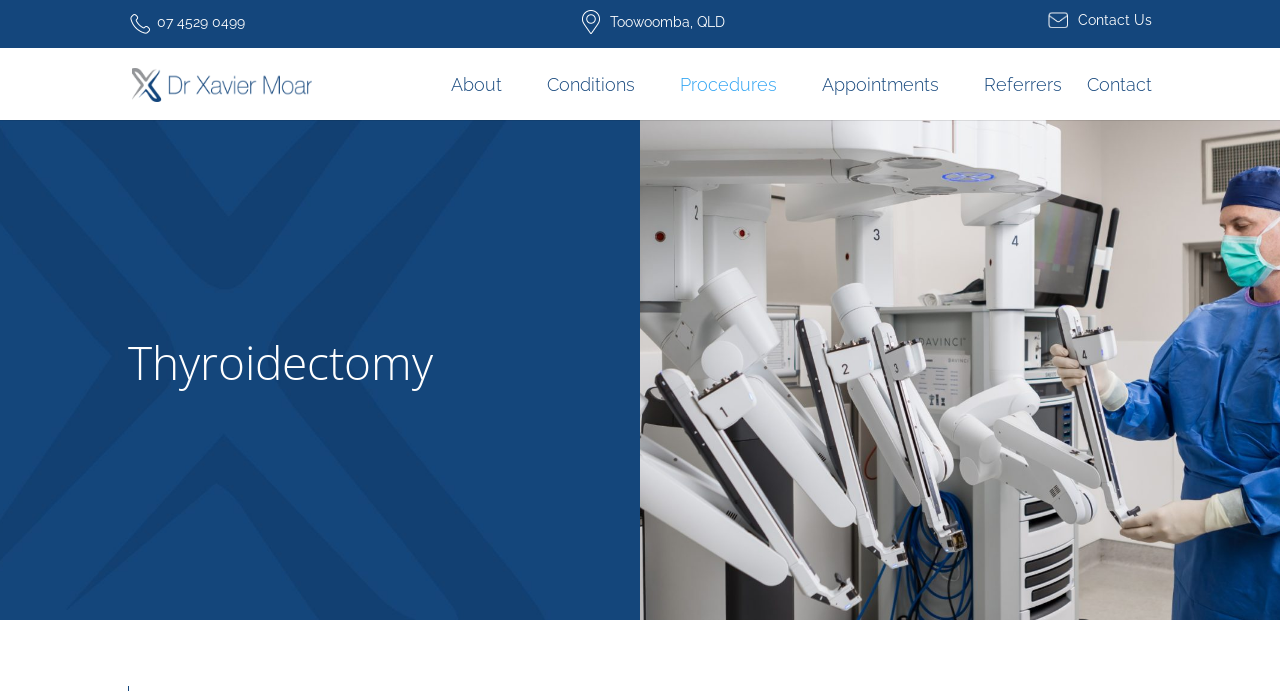Using the element description: "Contact Us", determine the bounding box coordinates. The coordinates should be in the format [left, top, right, bottom], with values between 0 and 1.

[0.819, 0.017, 0.9, 0.042]